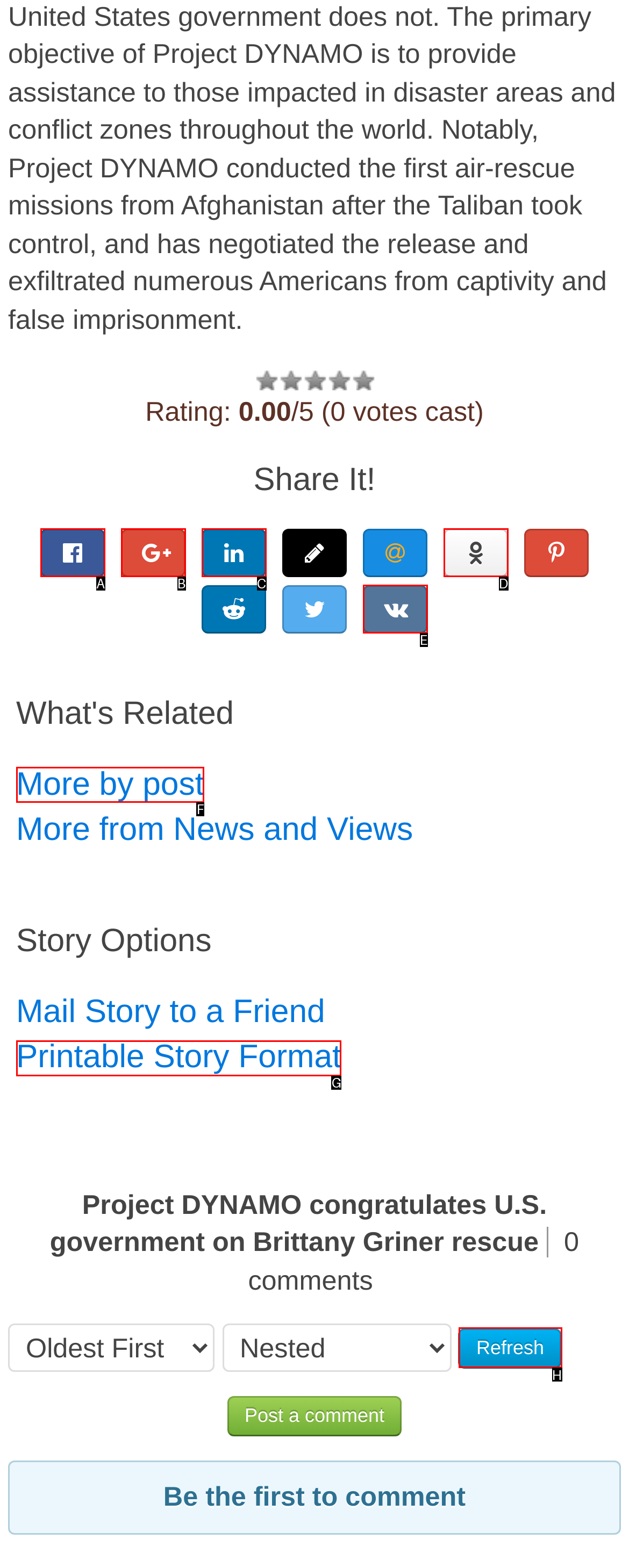Given the description: More by post, identify the HTML element that fits best. Respond with the letter of the correct option from the choices.

F